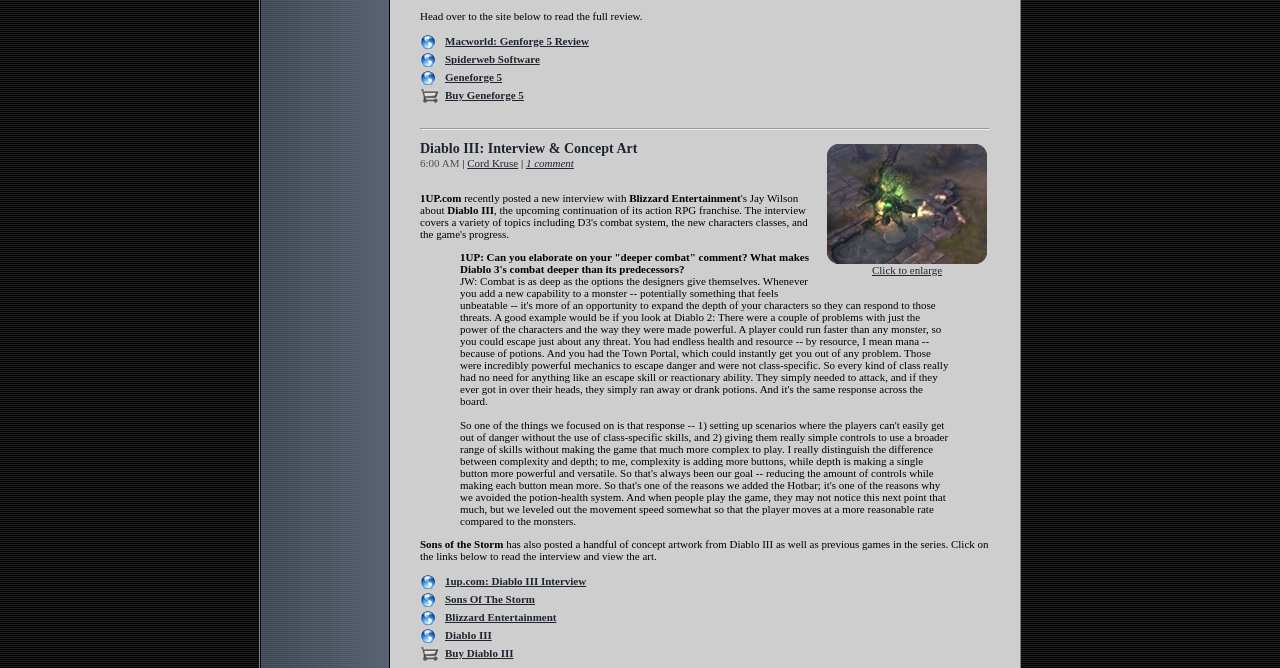Based on what you see in the screenshot, provide a thorough answer to this question: What is the name of the game reviewed on Macworld?

I found the link 'Macworld: Genforge 5 Review' on the webpage, which suggests that the game reviewed on Macworld is Geneforge 5.